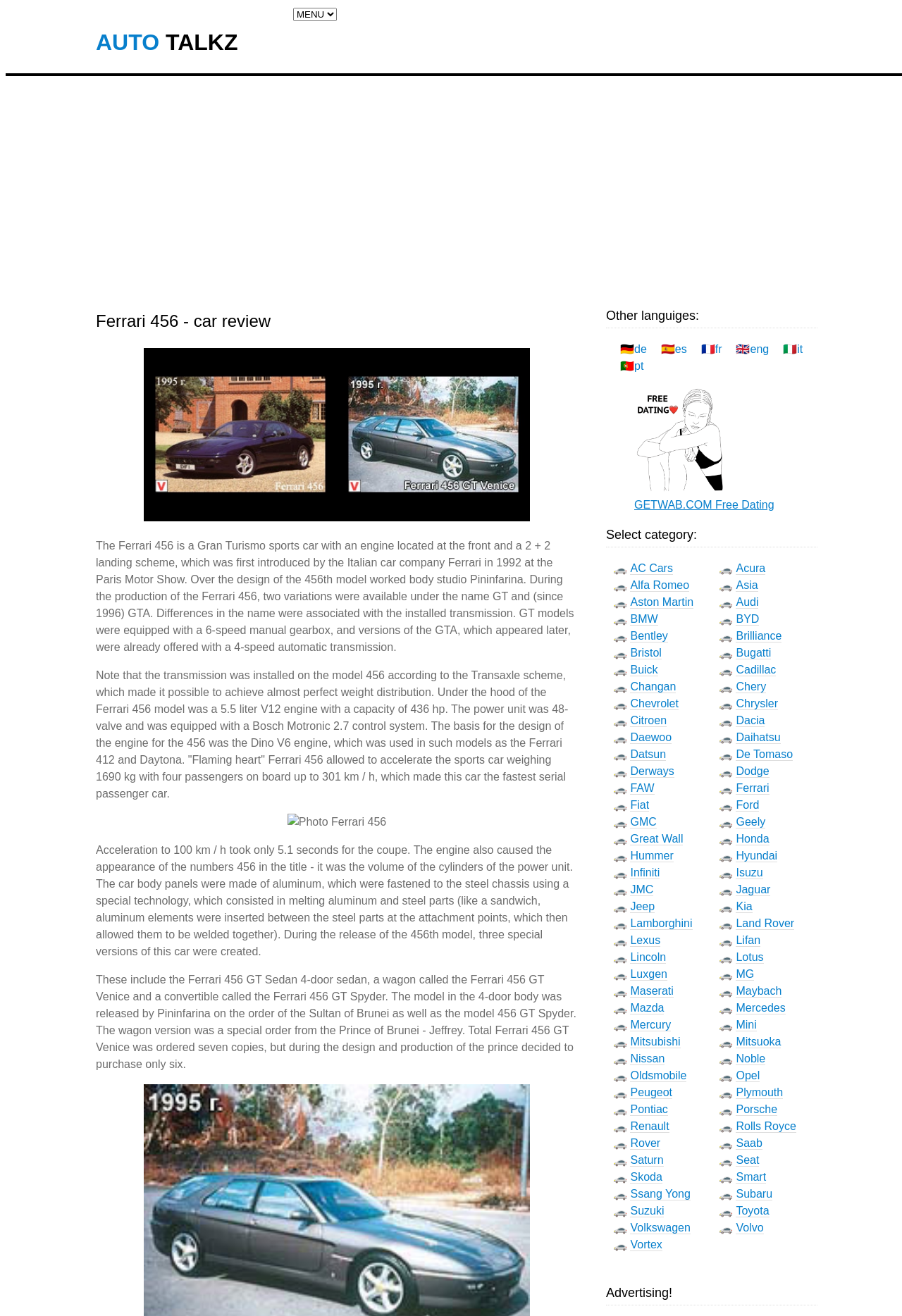Could you determine the bounding box coordinates of the clickable element to complete the instruction: "Select the English language"? Provide the coordinates as four float numbers between 0 and 1, i.e., [left, top, right, bottom].

[0.816, 0.261, 0.852, 0.27]